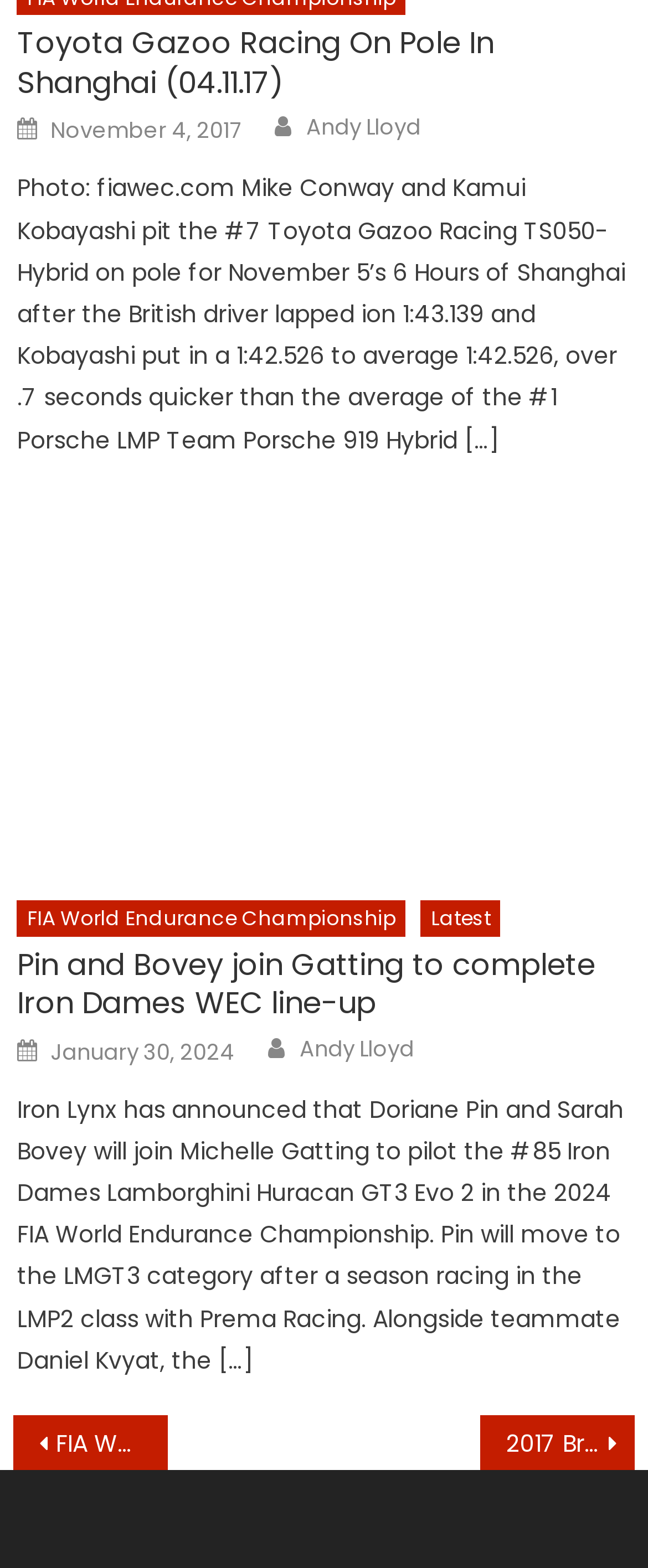Highlight the bounding box coordinates of the region I should click on to meet the following instruction: "View the previous post".

[0.02, 0.903, 0.26, 0.938]